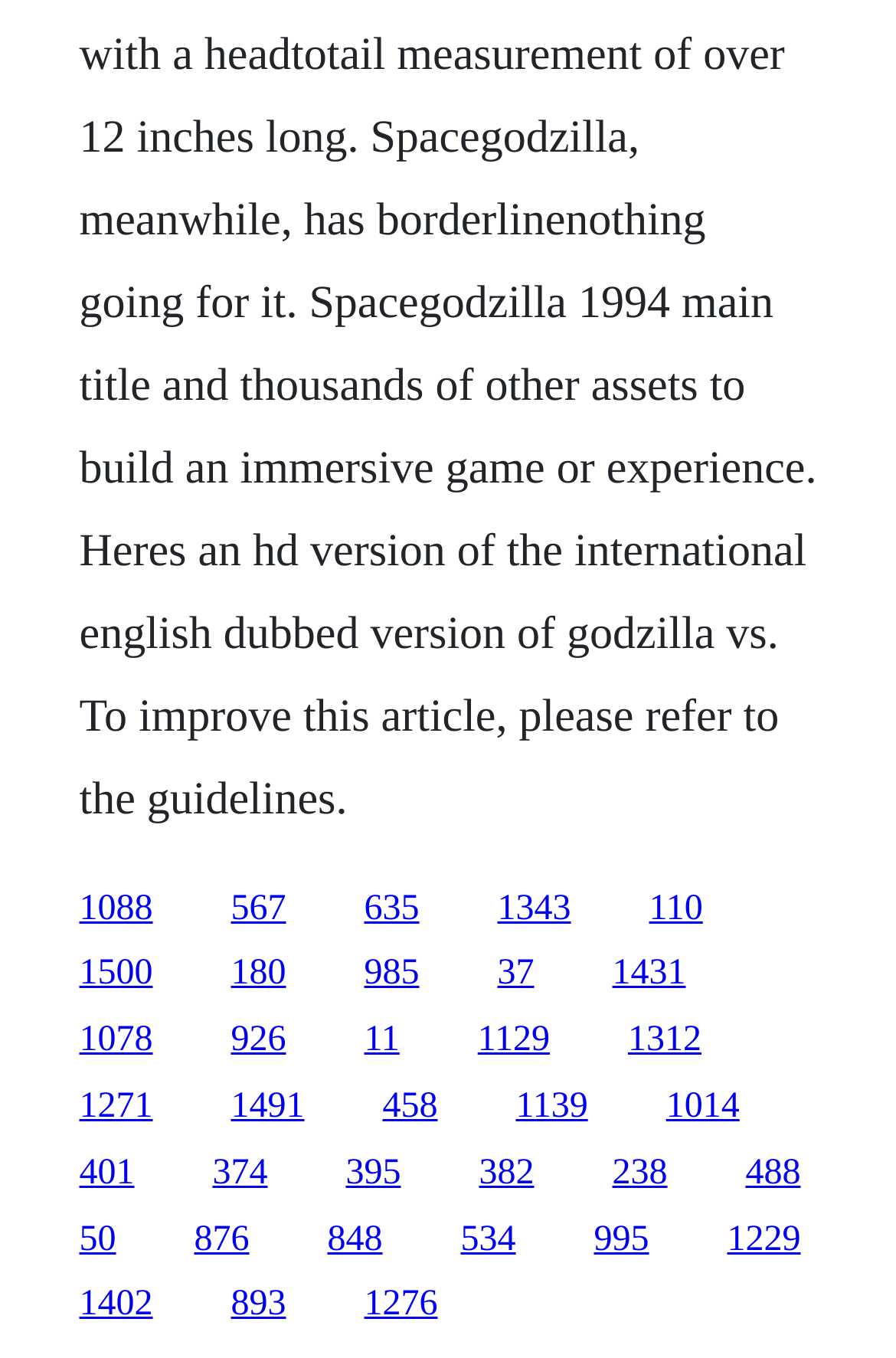Find the bounding box coordinates of the clickable region needed to perform the following instruction: "go to the page with link 401". The coordinates should be provided as four float numbers between 0 and 1, i.e., [left, top, right, bottom].

[0.088, 0.849, 0.15, 0.878]